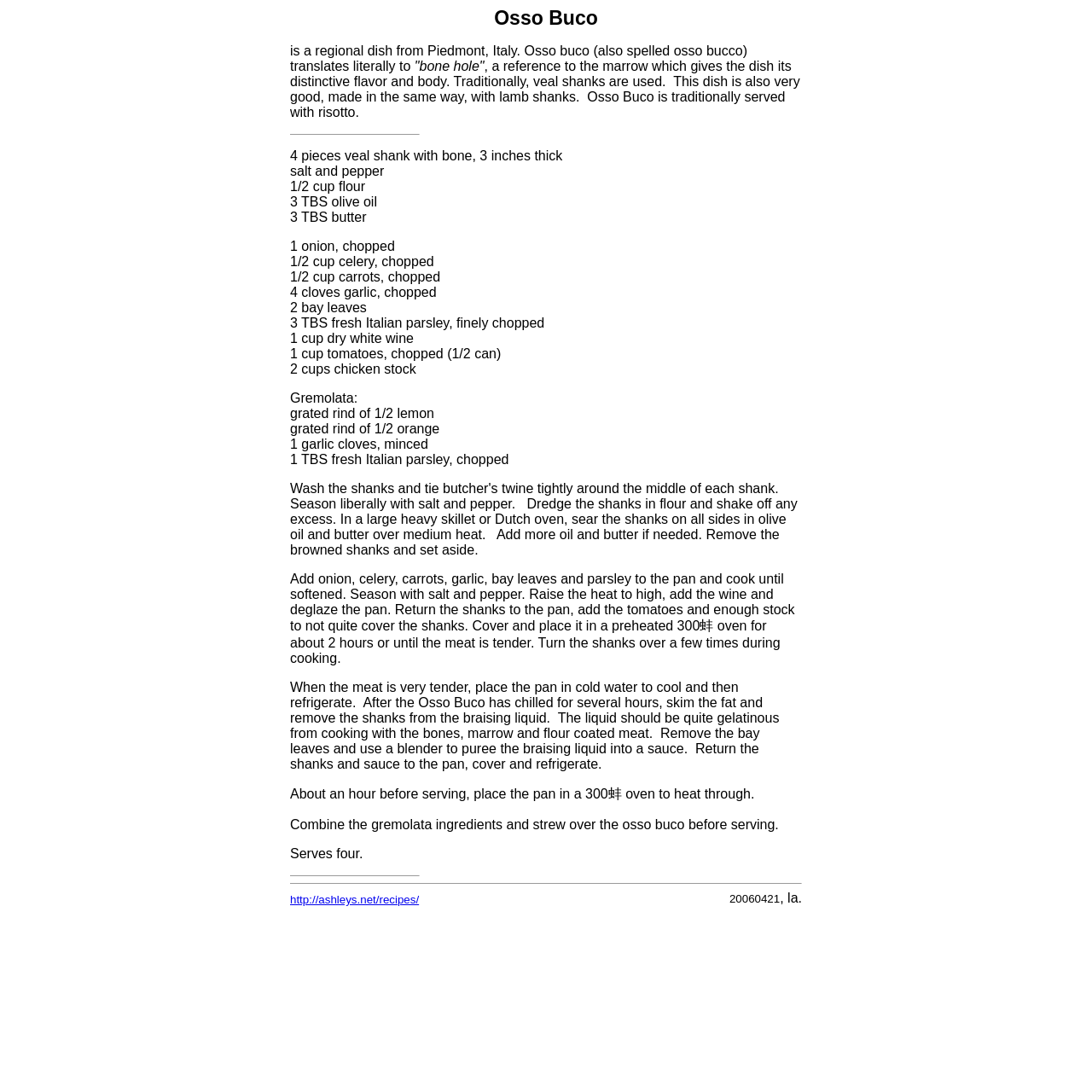What is Osso Buco?
Identify the answer in the screenshot and reply with a single word or phrase.

Regional dish from Piedmont, Italy